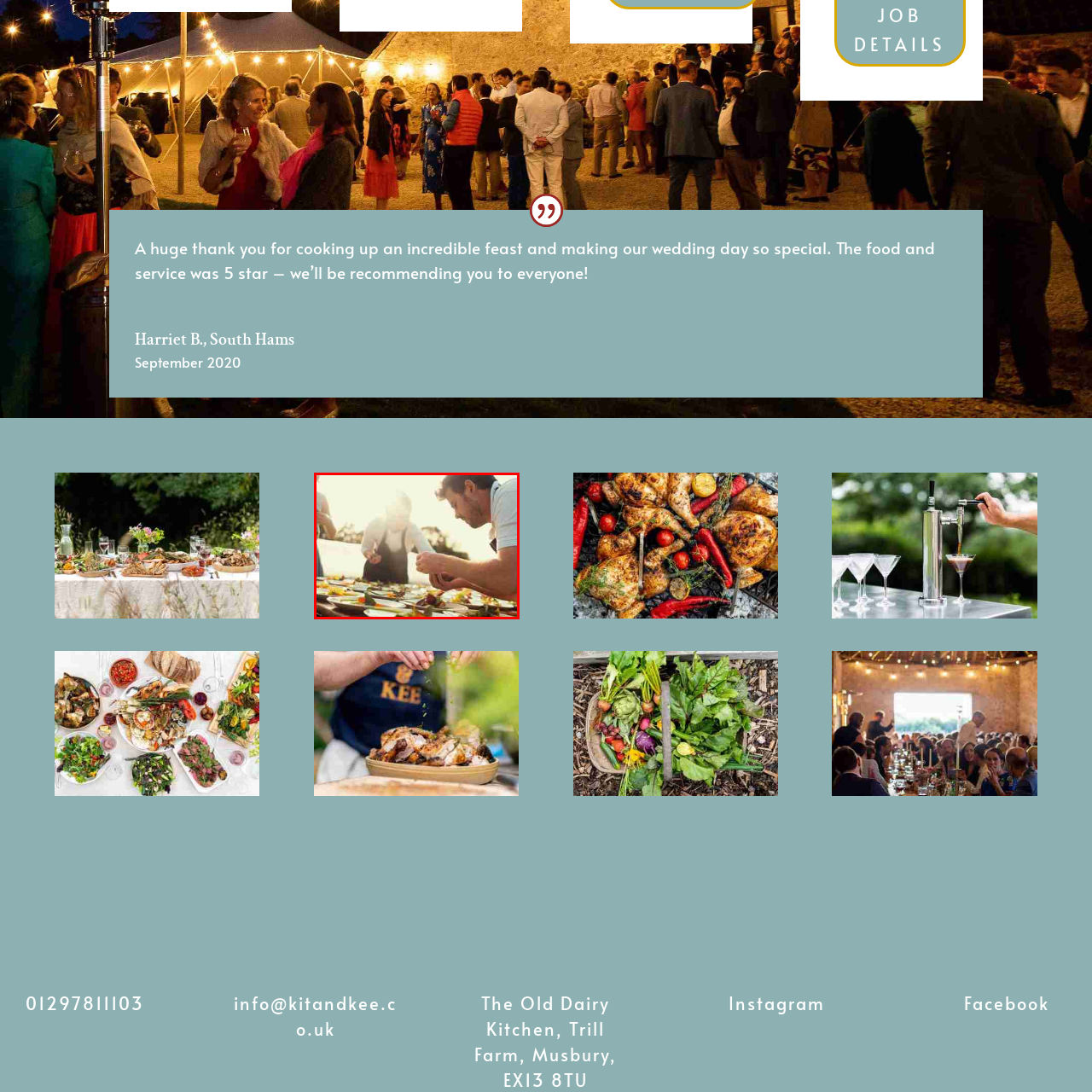Look closely at the part of the image inside the red bounding box, then respond in a word or phrase: What type of occasion is the meal being prepared for?

Wedding